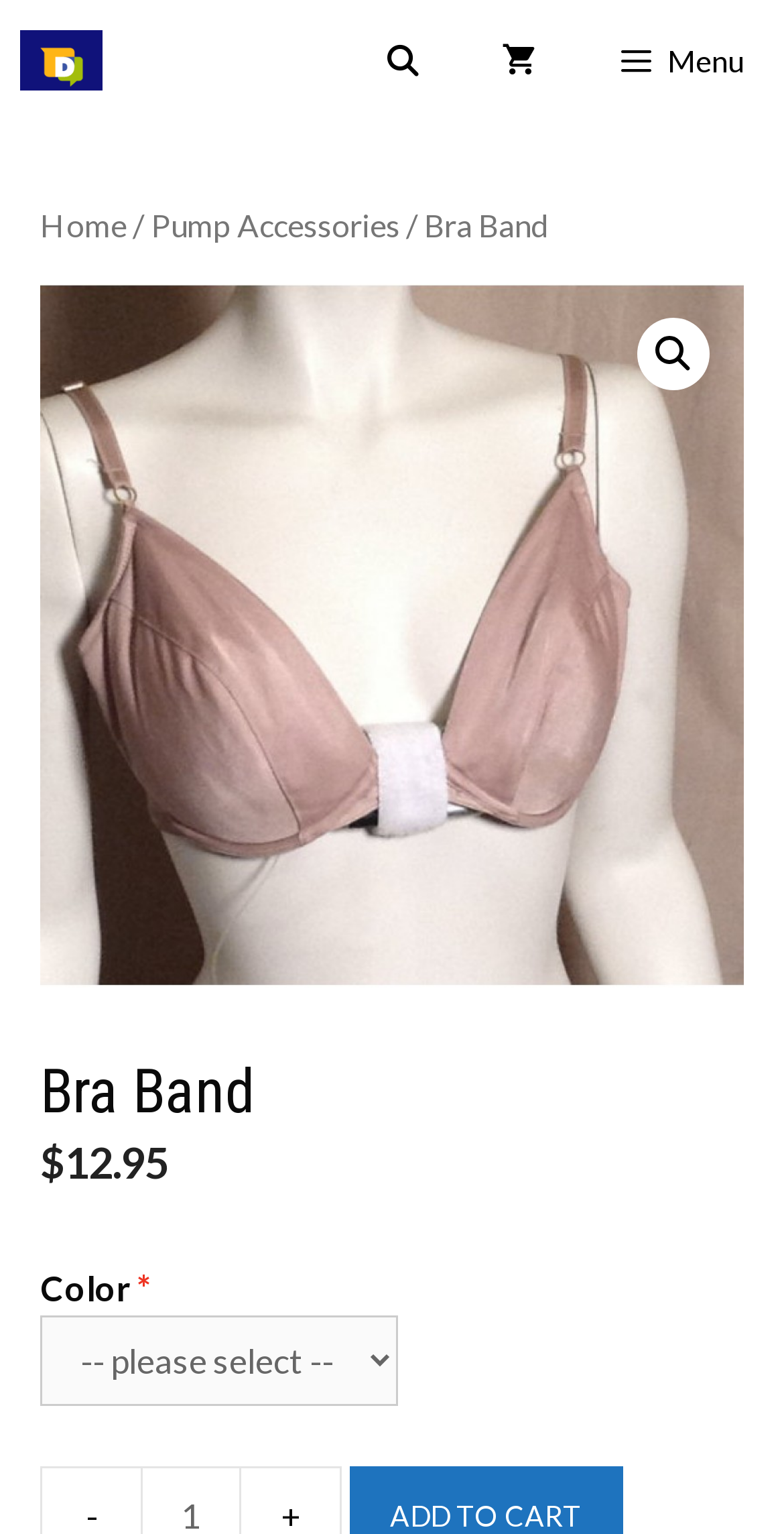Extract the bounding box coordinates for the described element: "aria-label="Open Search Bar"". The coordinates should be represented as four float numbers between 0 and 1: [left, top, right, bottom].

[0.437, 0.007, 0.589, 0.072]